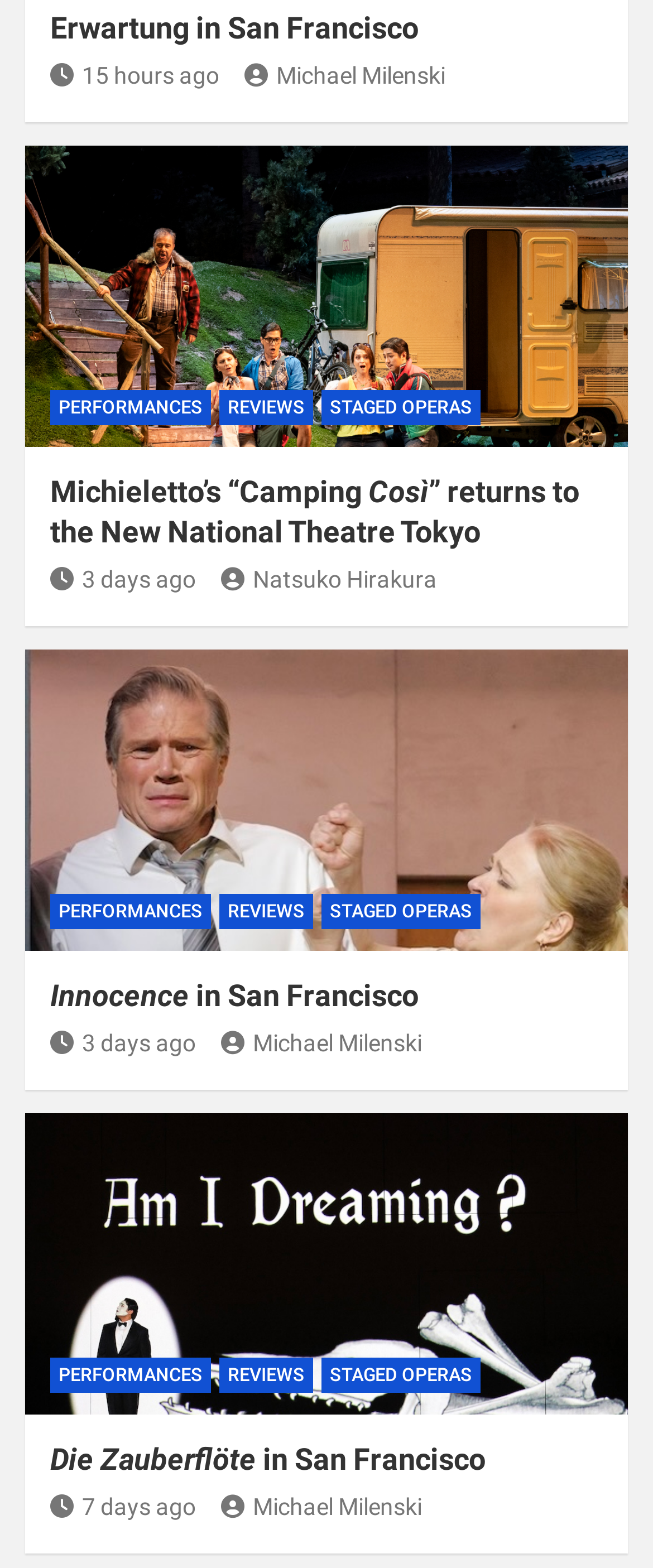Who is the author of the review 'Michieletto’s “Camping Così” returns to the New National Theatre Tokyo'?
Answer the question with a single word or phrase derived from the image.

Natsuko Hirakura